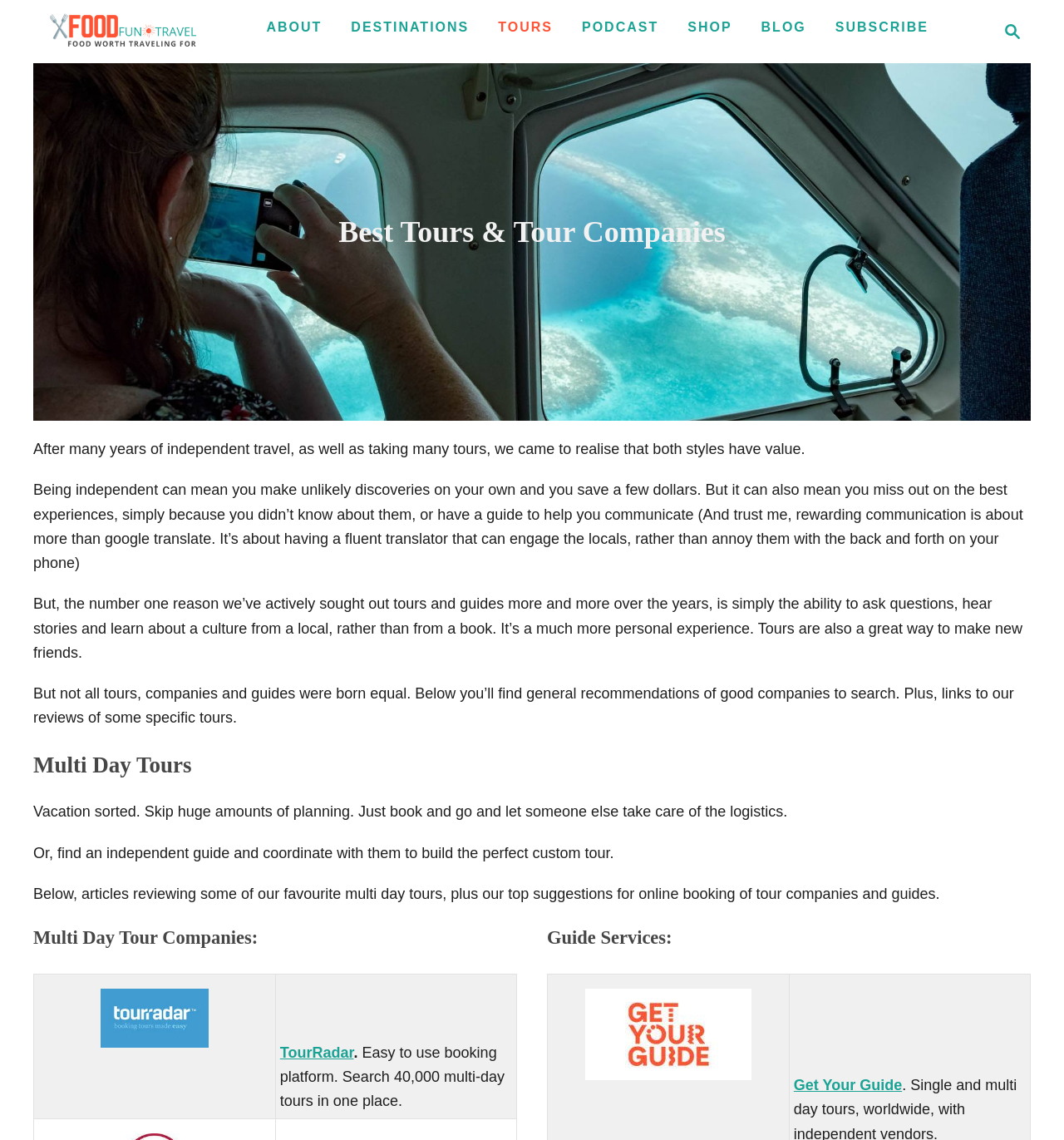Give the bounding box coordinates for the element described as: "Search Magnifying Glass".

[0.927, 0.007, 0.969, 0.048]